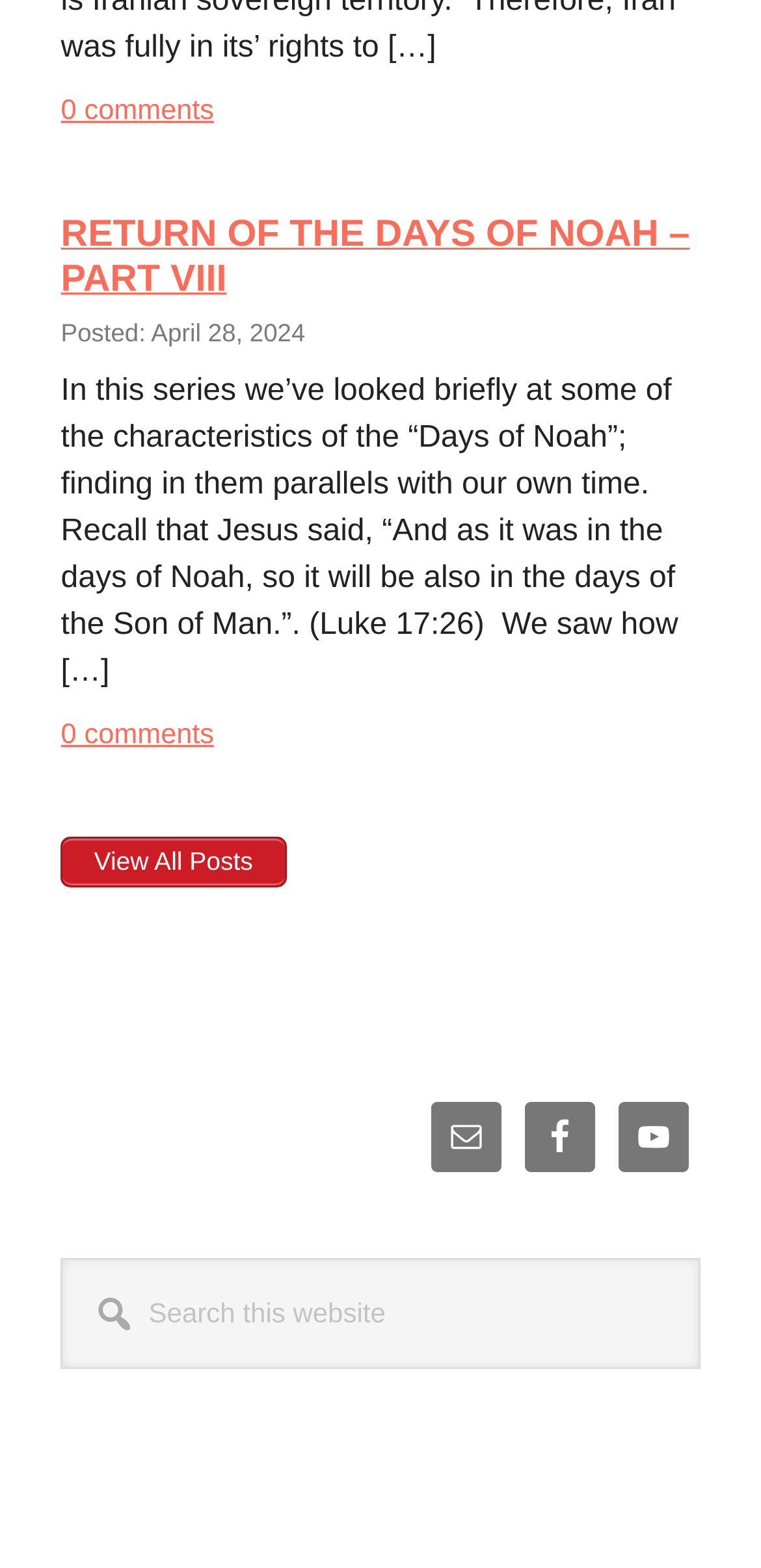Please study the image and answer the question comprehensively:
What is the date of the latest article?

I found the date of the latest article by looking at the 'Posted' section, which says 'Posted: April 28, 2024'.